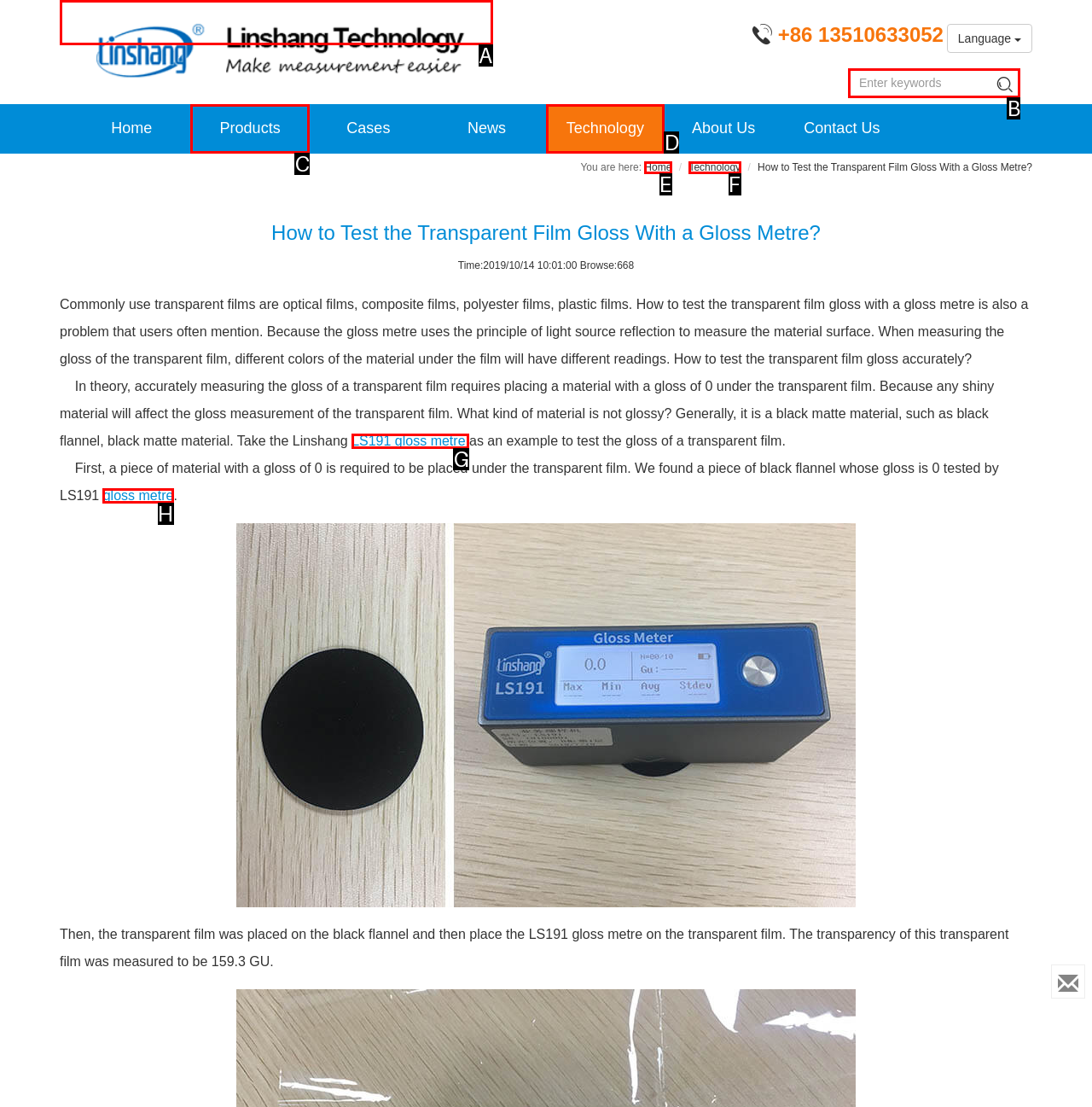Specify which UI element should be clicked to accomplish the task: Enter keywords in the search box. Answer with the letter of the correct choice.

B